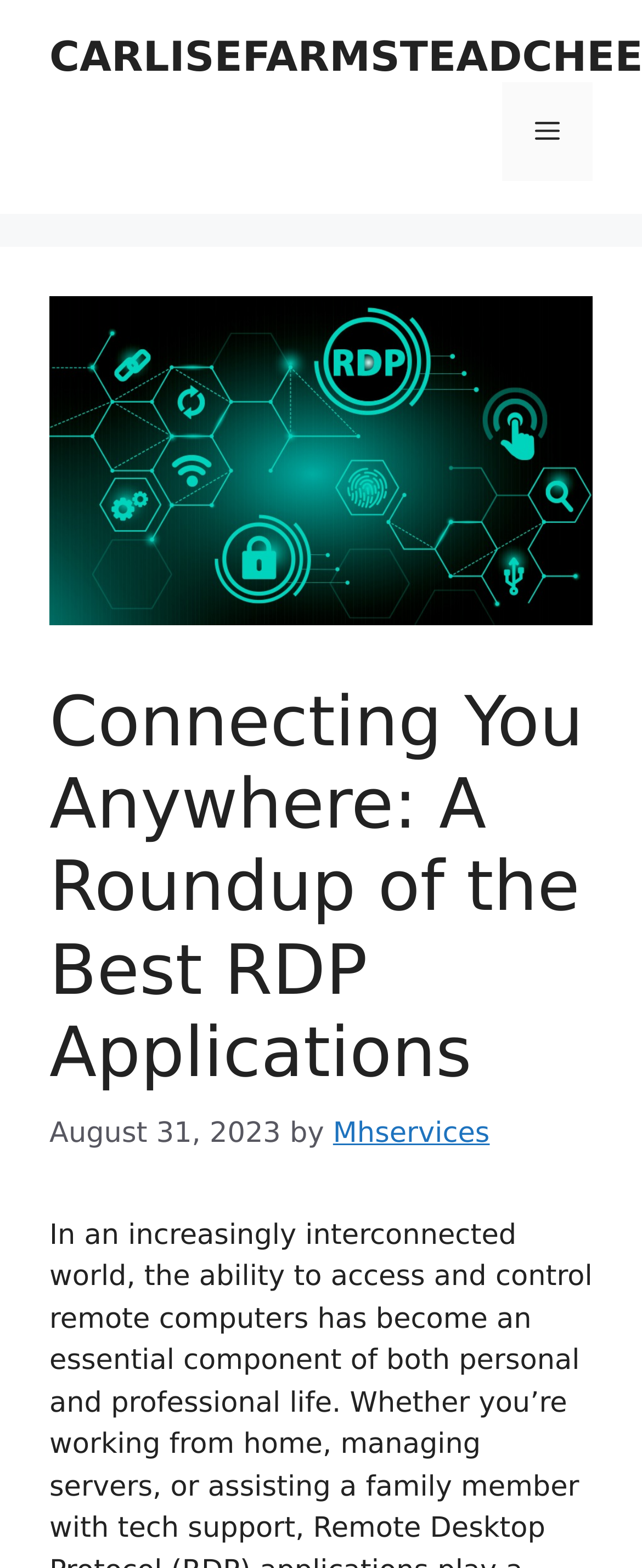Respond with a single word or phrase to the following question:
Who is the author of the article?

Mhservices